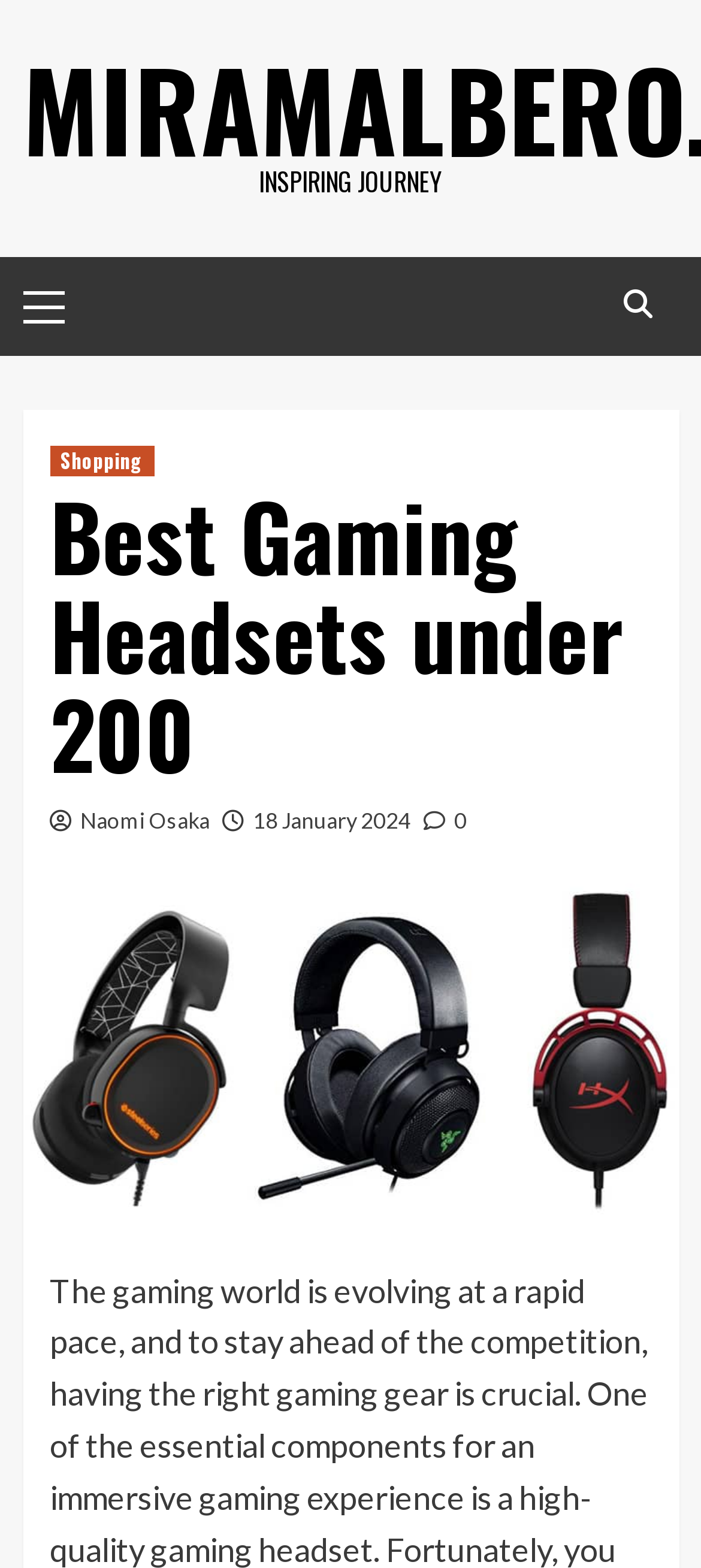Respond with a single word or phrase:
What is the category of the products reviewed?

Gaming Headsets